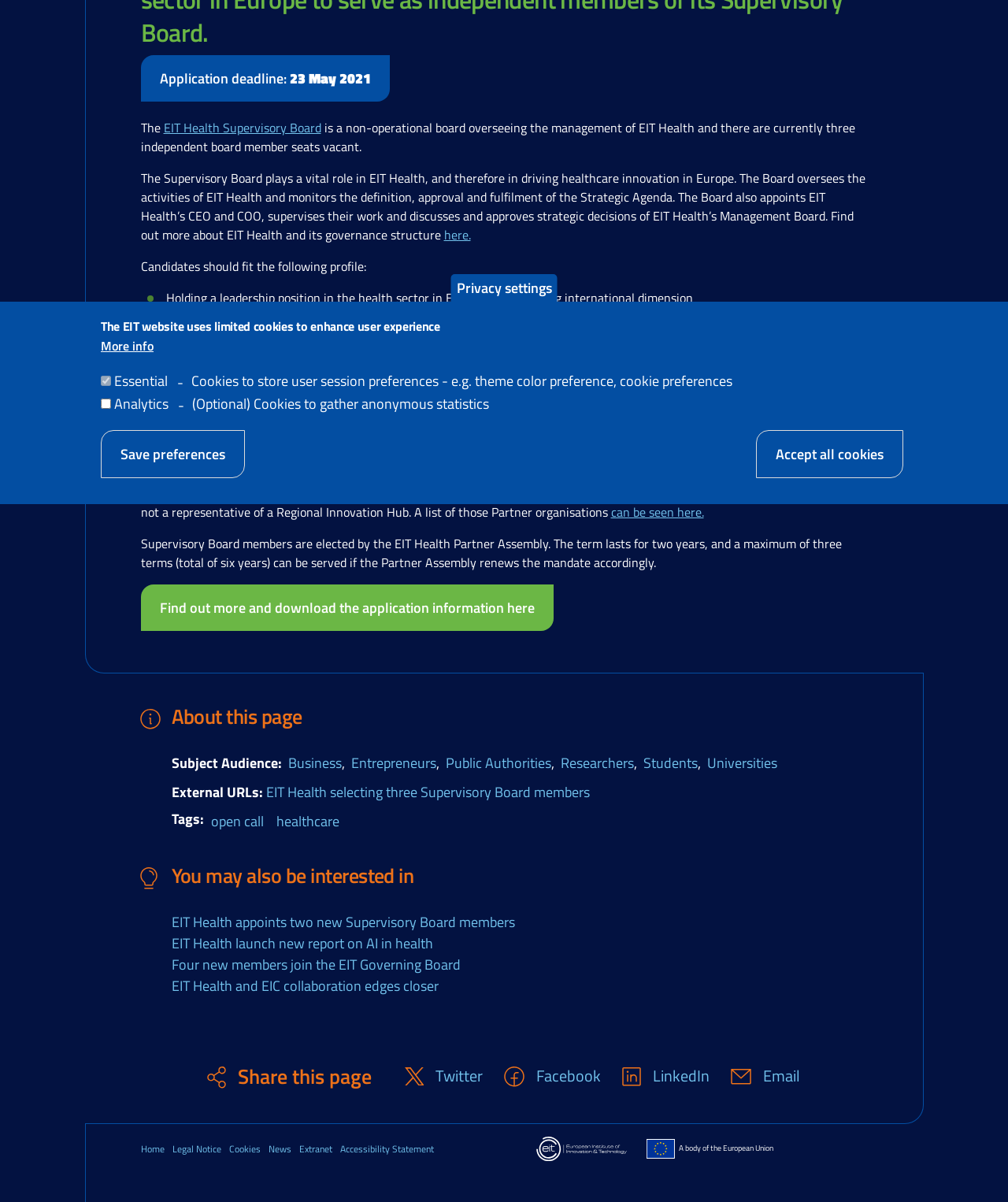Give the bounding box coordinates for the element described as: "can be seen here.".

[0.606, 0.418, 0.698, 0.434]